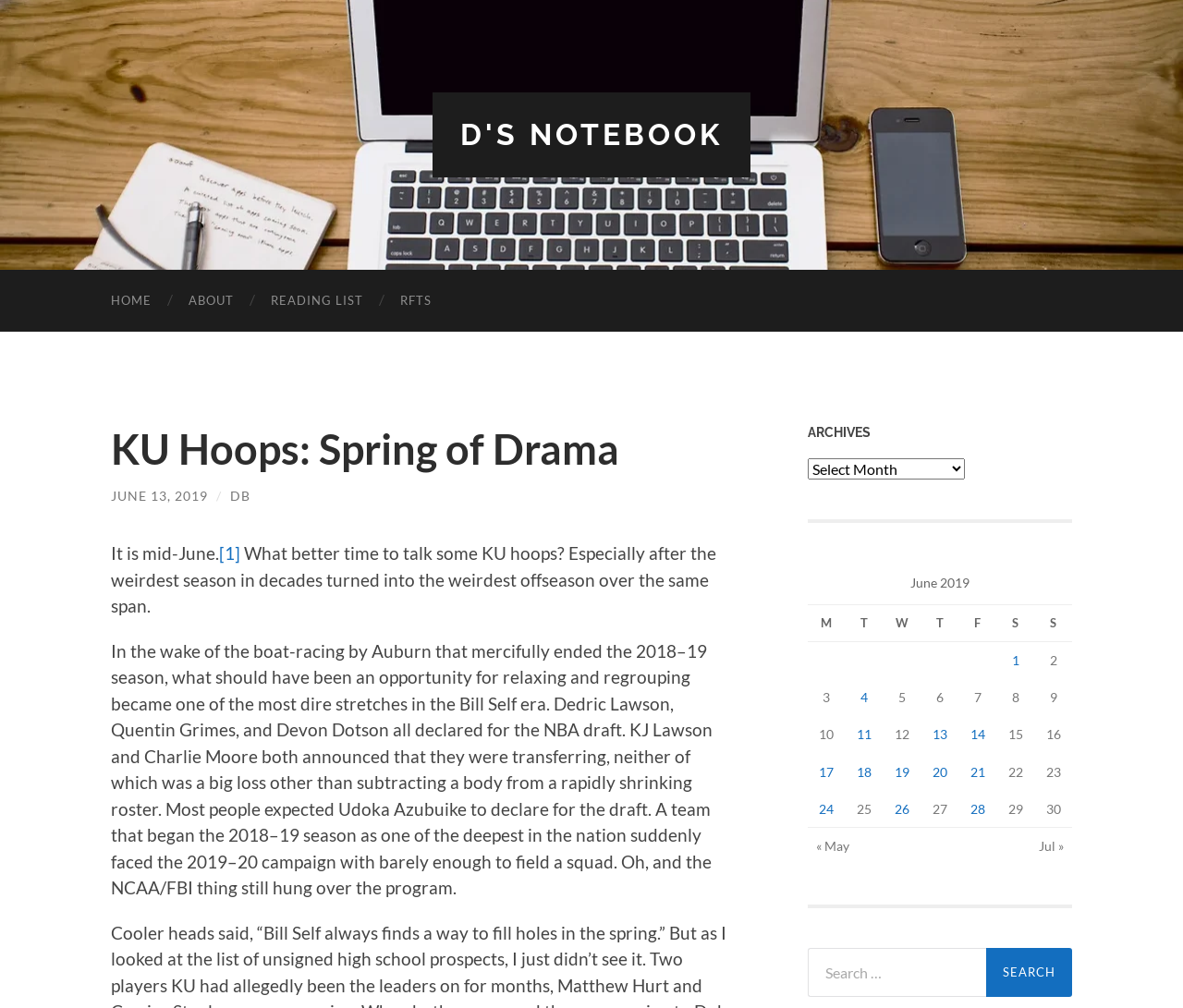Answer the question with a brief word or phrase:
What is the author's name?

DB